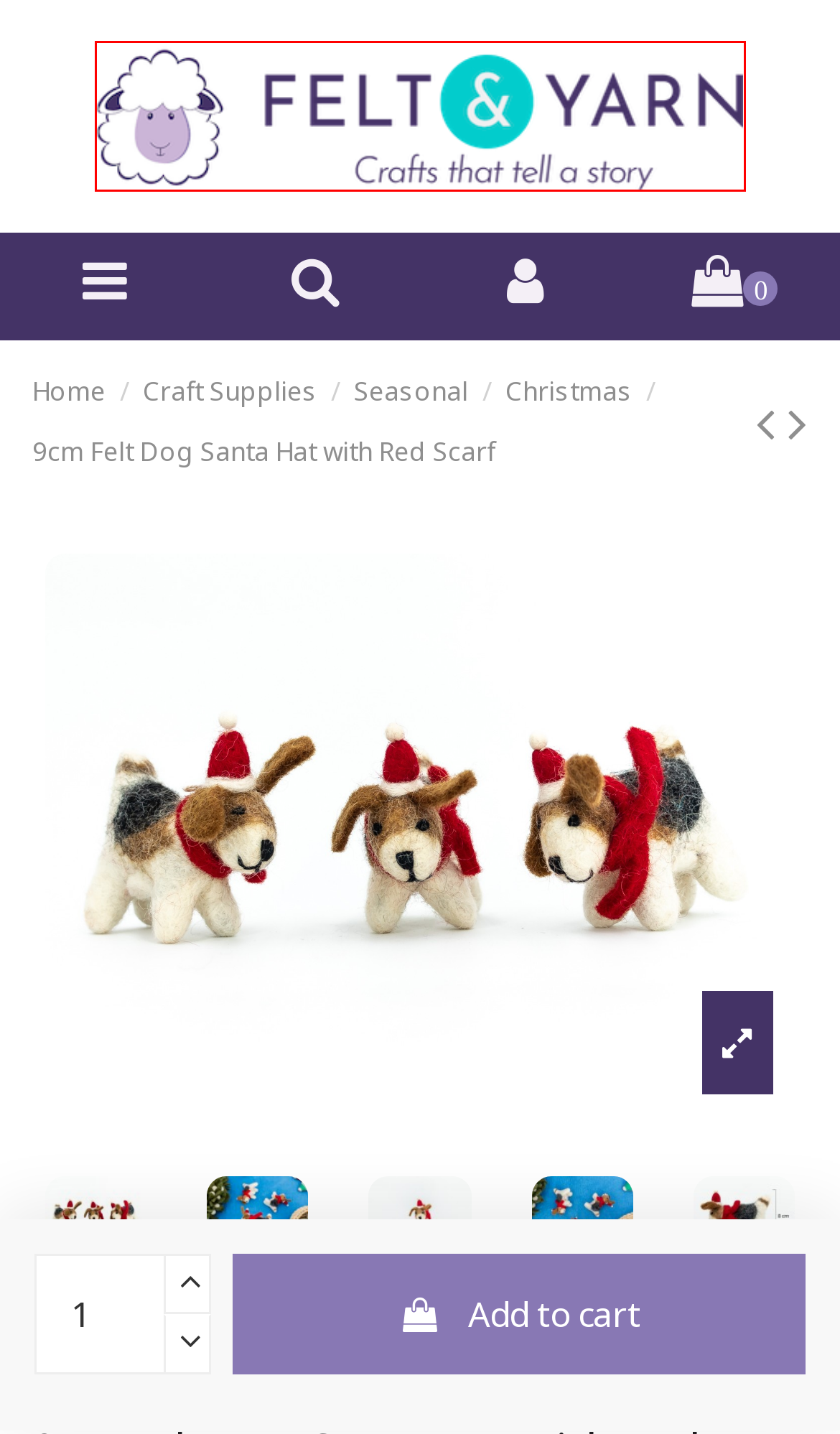Given a webpage screenshot with a red bounding box around a UI element, choose the webpage description that best matches the new webpage after clicking the element within the bounding box. Here are the candidates:
A. International Fair Trade Certifications - Felt and Yarn
B. Handcrafted Cozy Wool Felt fashion by Felt and Yarn
C. Careers - Felt and Yarn
D. Handcrafted Wool Felt Ball Rugs by Felt and Yarn
E. Felt Nativity Set | Handcrafted Christmas Decor
F. Felt Balls, Craft Supplies, Cat Cave and Home Decor from Felt & Yarn.
G. Buy Our Wool Felt Yarn and Color Chart by Felt and Yarn
H. Login or Register | Felt and Yarn Authenticity

F